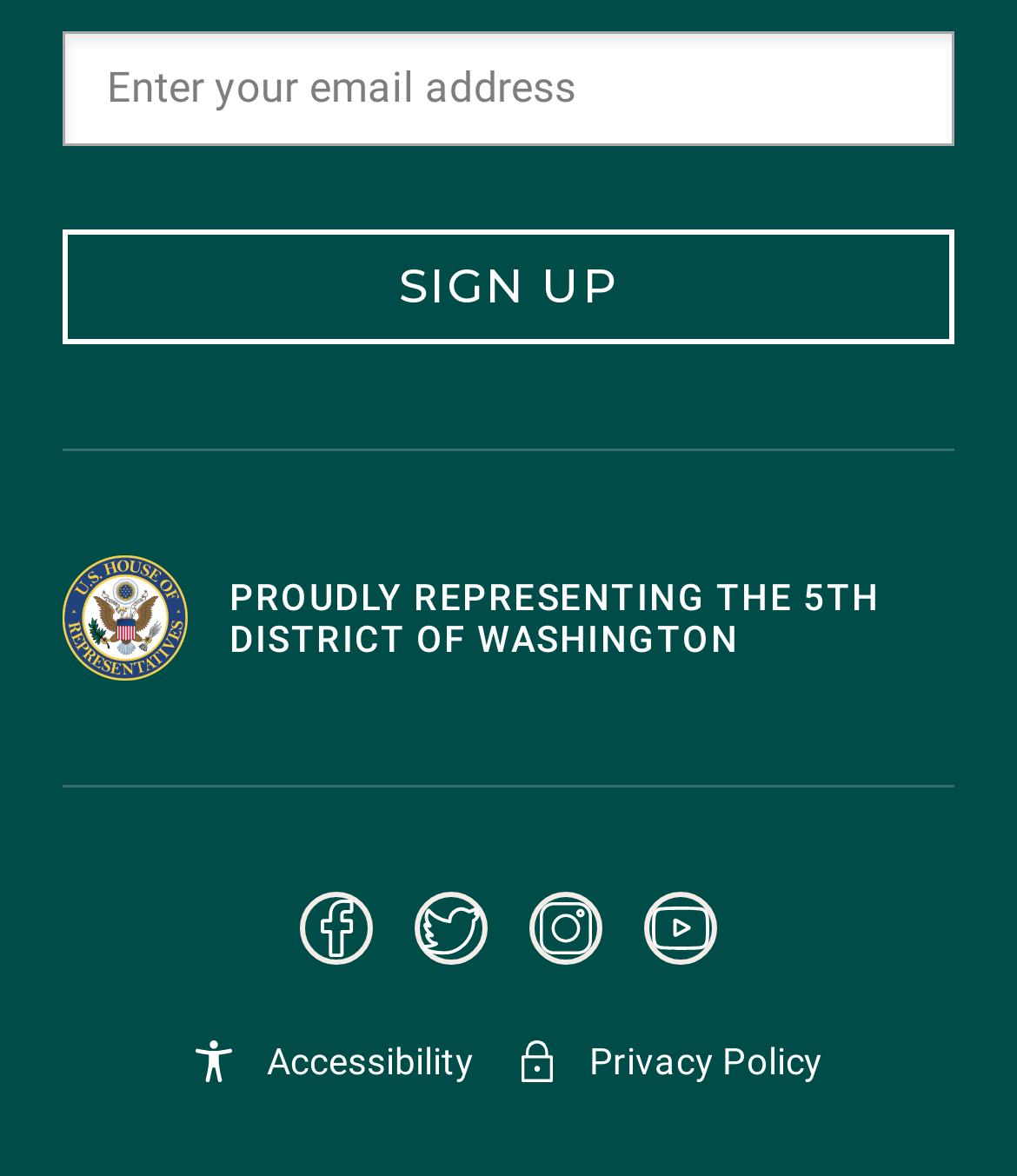Answer the question below with a single word or a brief phrase: 
How many social media links are available?

4